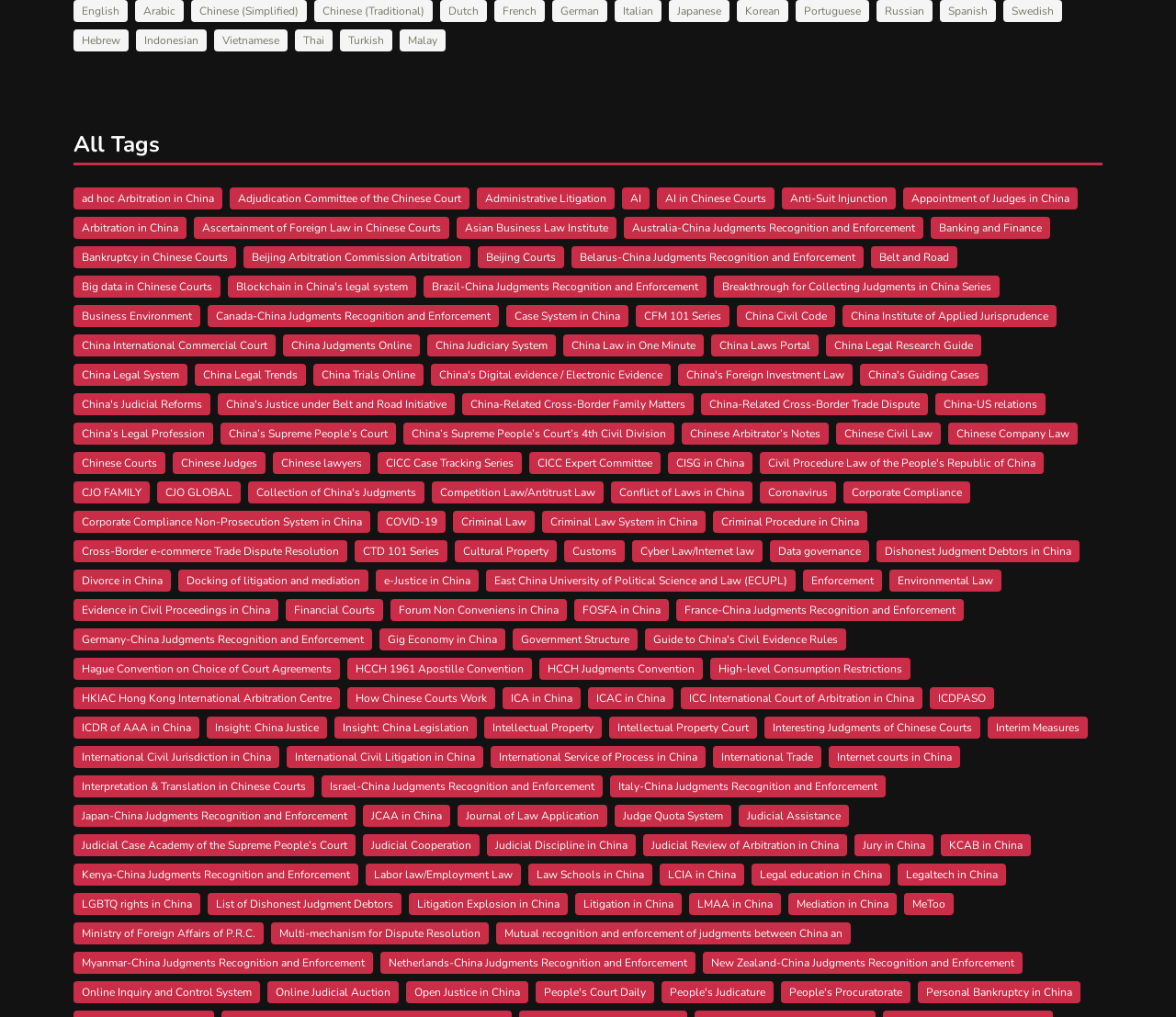Carefully examine the image and provide an in-depth answer to the question: How many languages are available on this webpage?

The presence of multiple language links at the top of the webpage, including English, Arabic, Chinese (Simplified and Traditional), Dutch, French, German, Italian, Japanese, Korean, Portuguese, Russian, Spanish, Swedish, Hebrew, Indonesian, Vietnamese, Thai, Turkish, and Malay, suggests that the webpage is available in multiple languages.